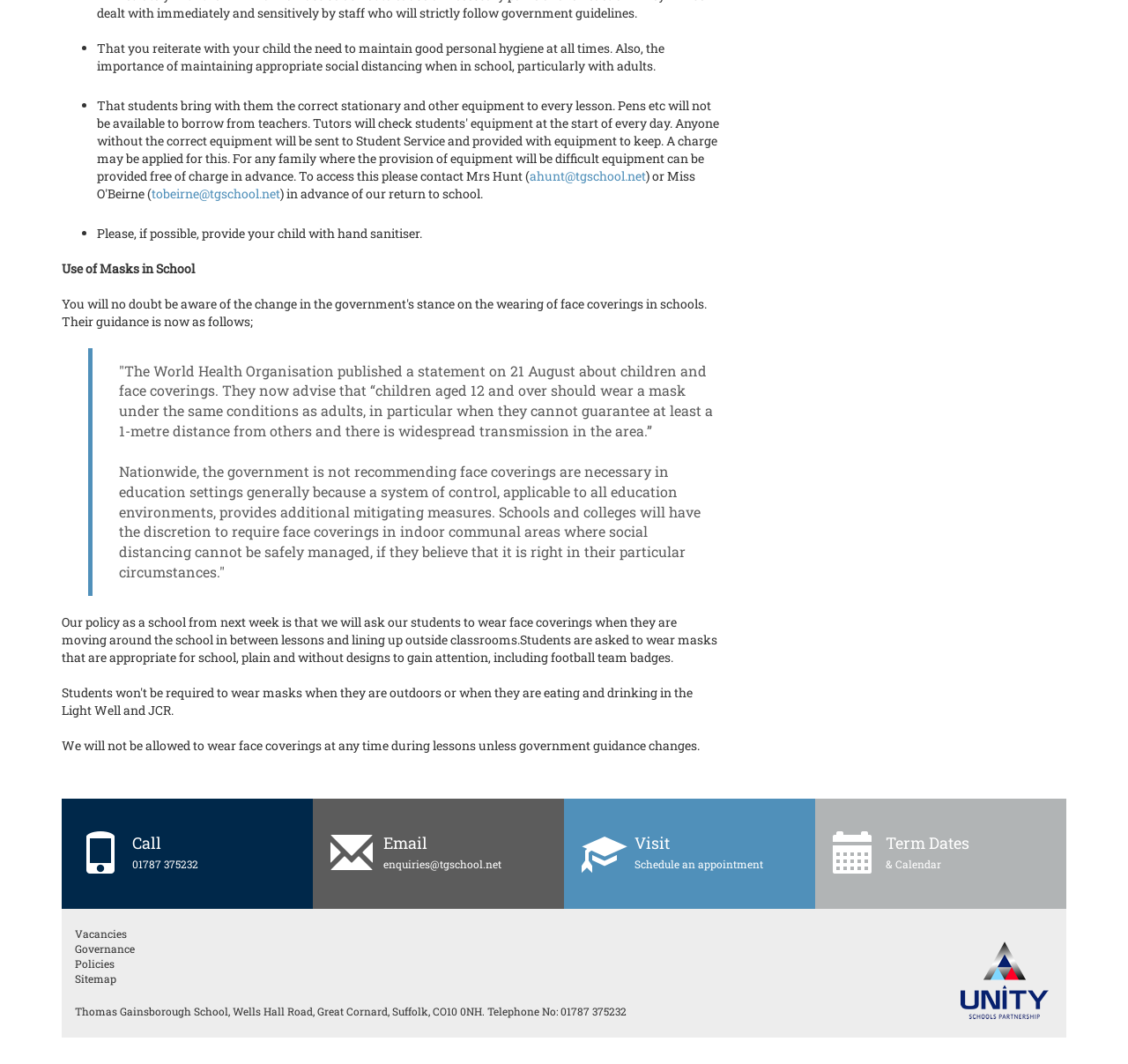Find the bounding box coordinates of the clickable element required to execute the following instruction: "Explore TOMATO". Provide the coordinates as four float numbers between 0 and 1, i.e., [left, top, right, bottom].

None